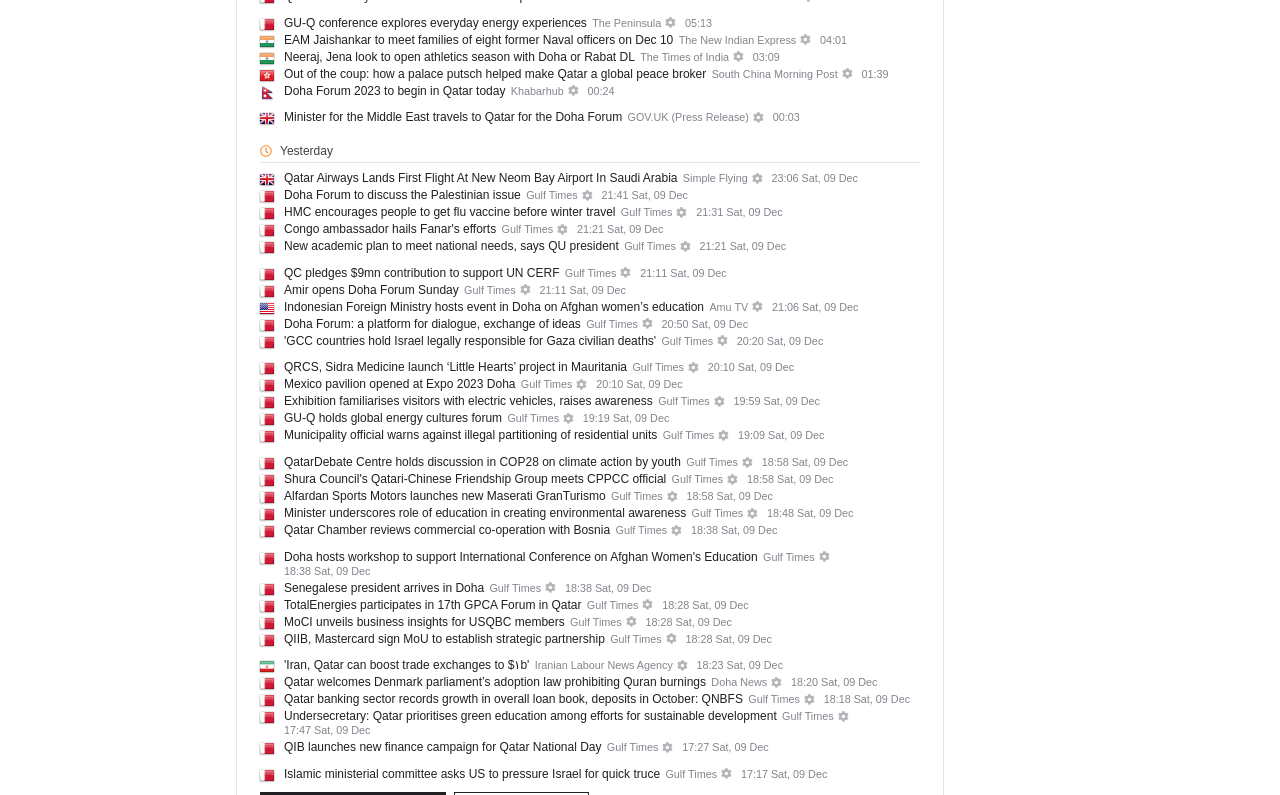Determine the bounding box coordinates of the region I should click to achieve the following instruction: "Read news about Neeraj, Jena". Ensure the bounding box coordinates are four float numbers between 0 and 1, i.e., [left, top, right, bottom].

[0.222, 0.063, 0.496, 0.08]